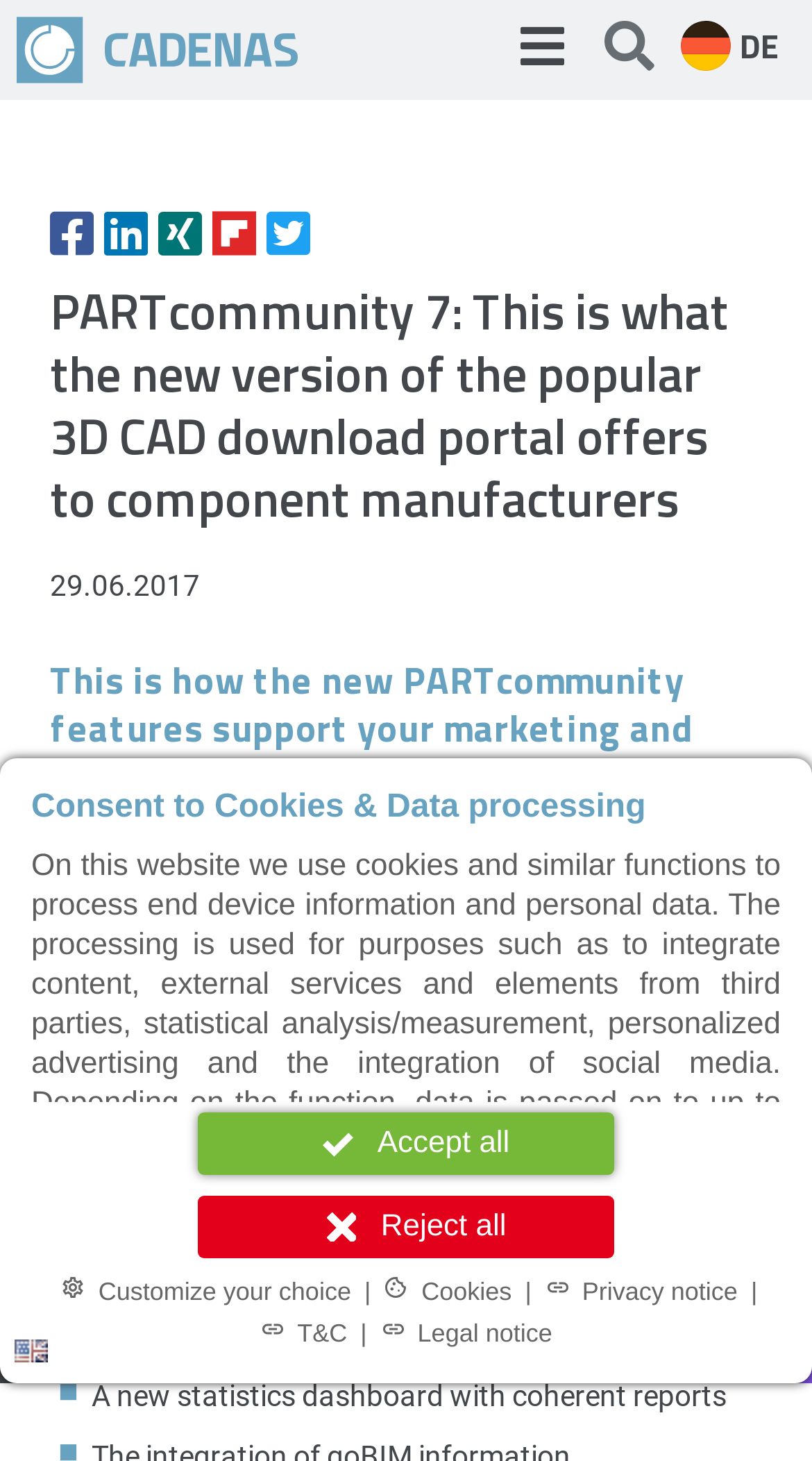Determine the bounding box coordinates of the clickable region to follow the instruction: "Click on the Customize your choice link".

[0.067, 0.868, 0.44, 0.897]